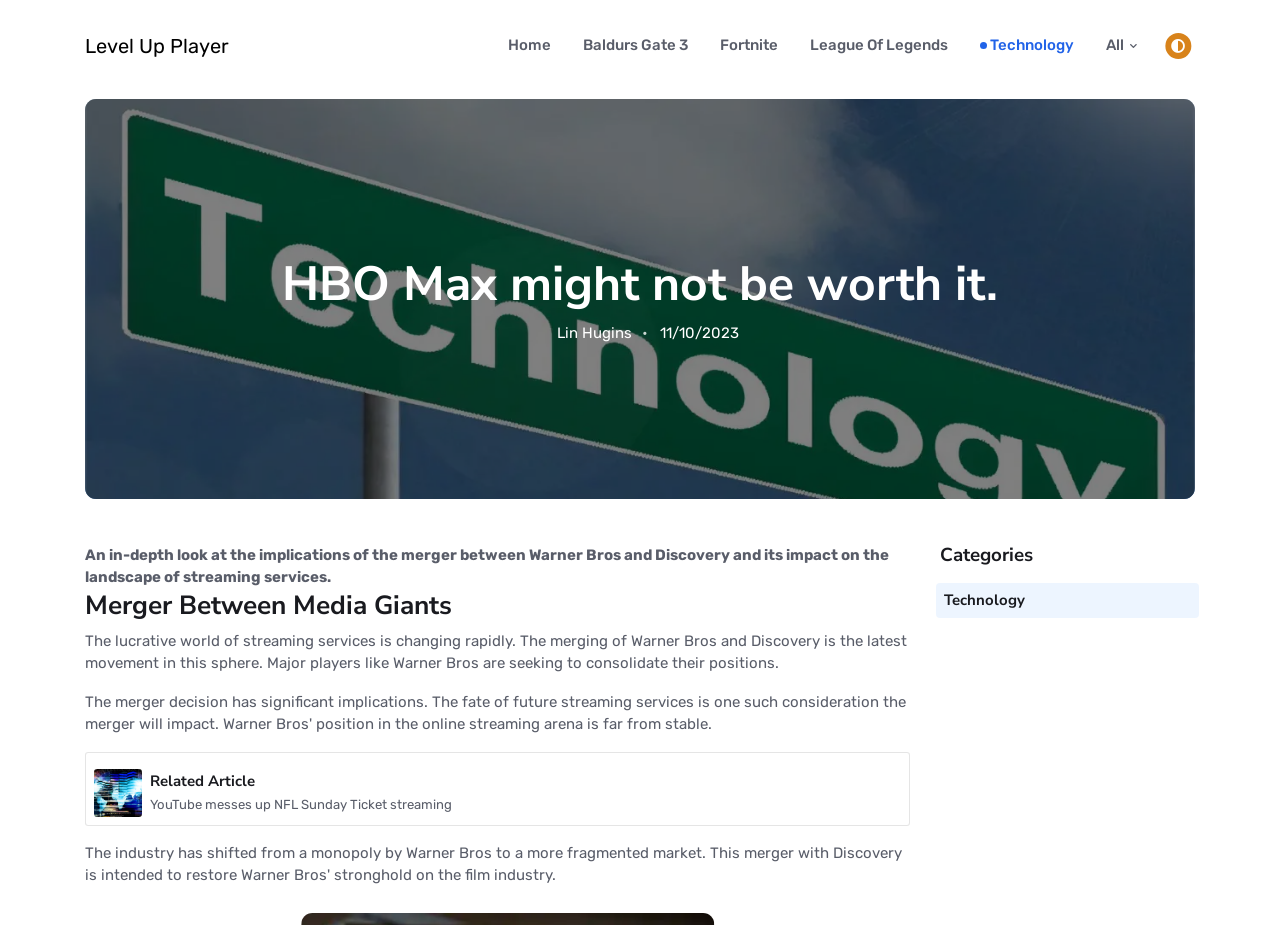Please determine the main heading text of this webpage.

HBO Max might not be worth it.